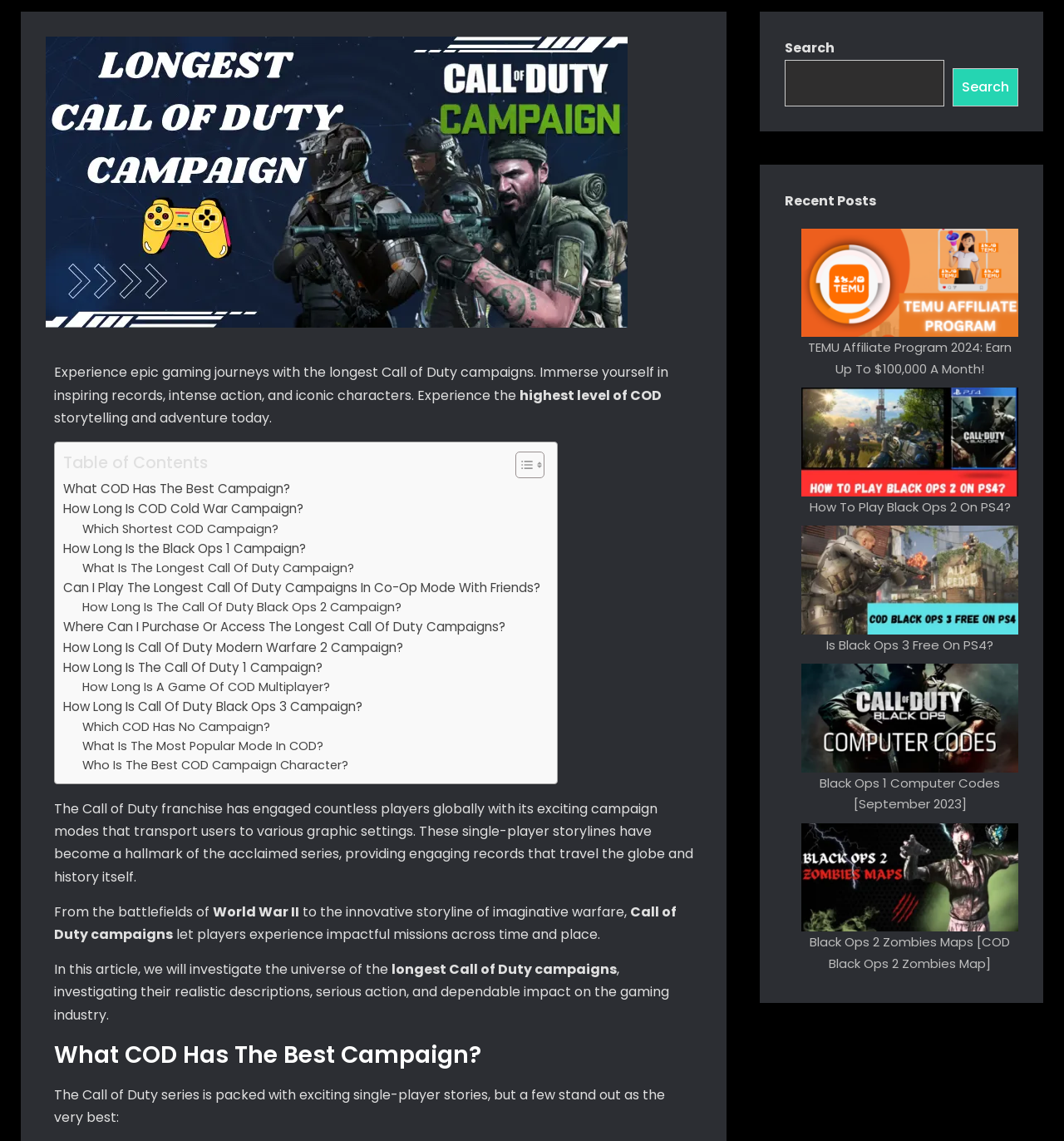Locate the bounding box of the UI element defined by this description: "Toggle". The coordinates should be given as four float numbers between 0 and 1, formatted as [left, top, right, bottom].

[0.473, 0.395, 0.508, 0.42]